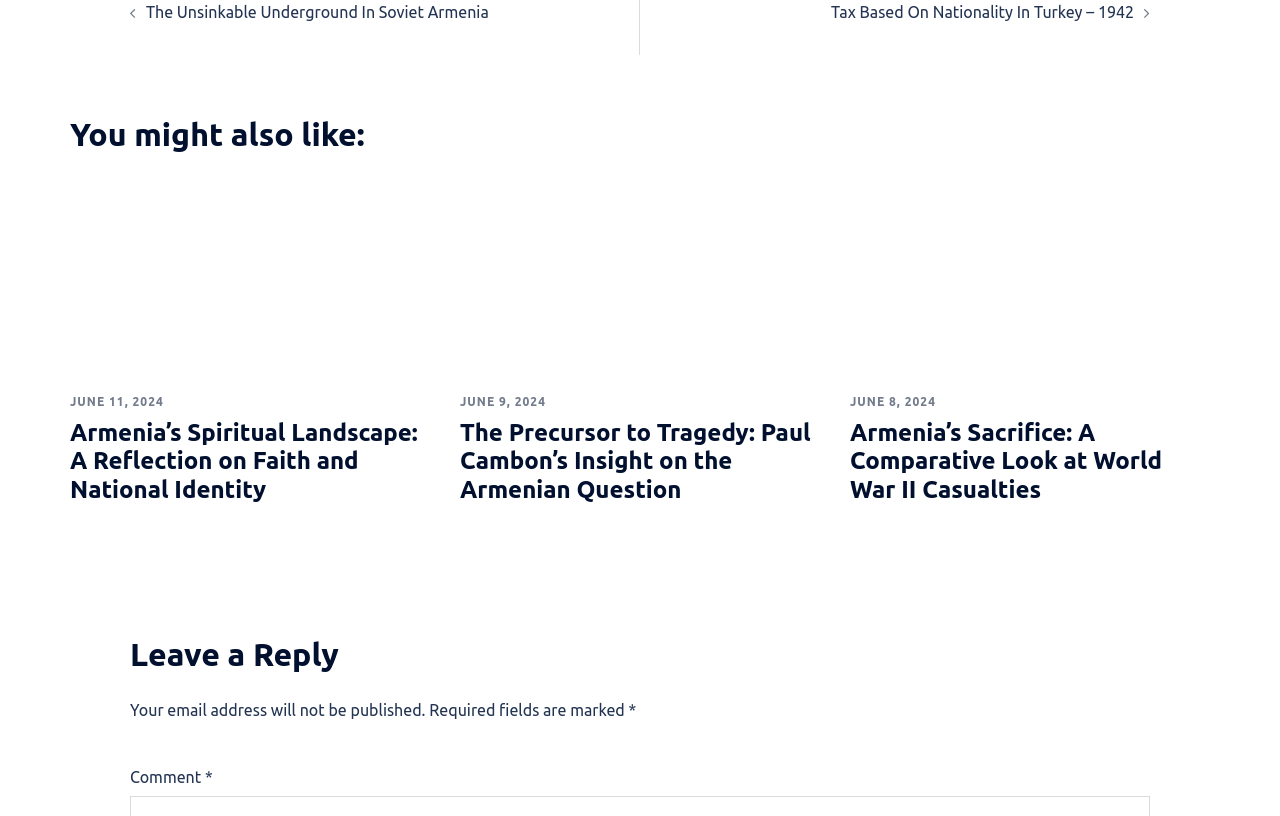What is the title of the first article?
Analyze the image and provide a thorough answer to the question.

The first article's title can be found by looking at the heading element with the text 'Armenia’s Spiritual Landscape: A Reflection on Faith and National Identity' and its corresponding link element with the same text.